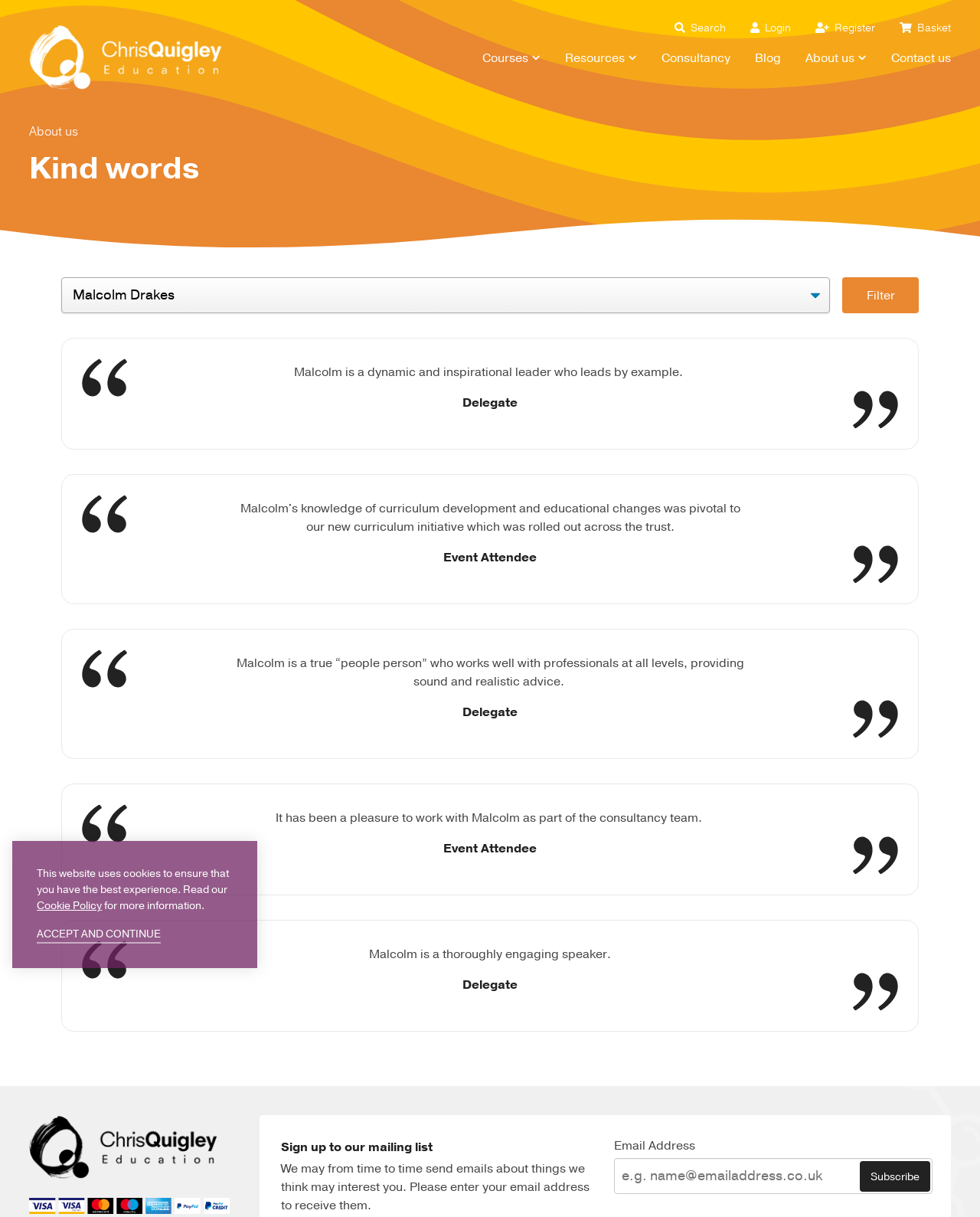What is the purpose of the search function? Analyze the screenshot and reply with just one word or a short phrase.

To search the website